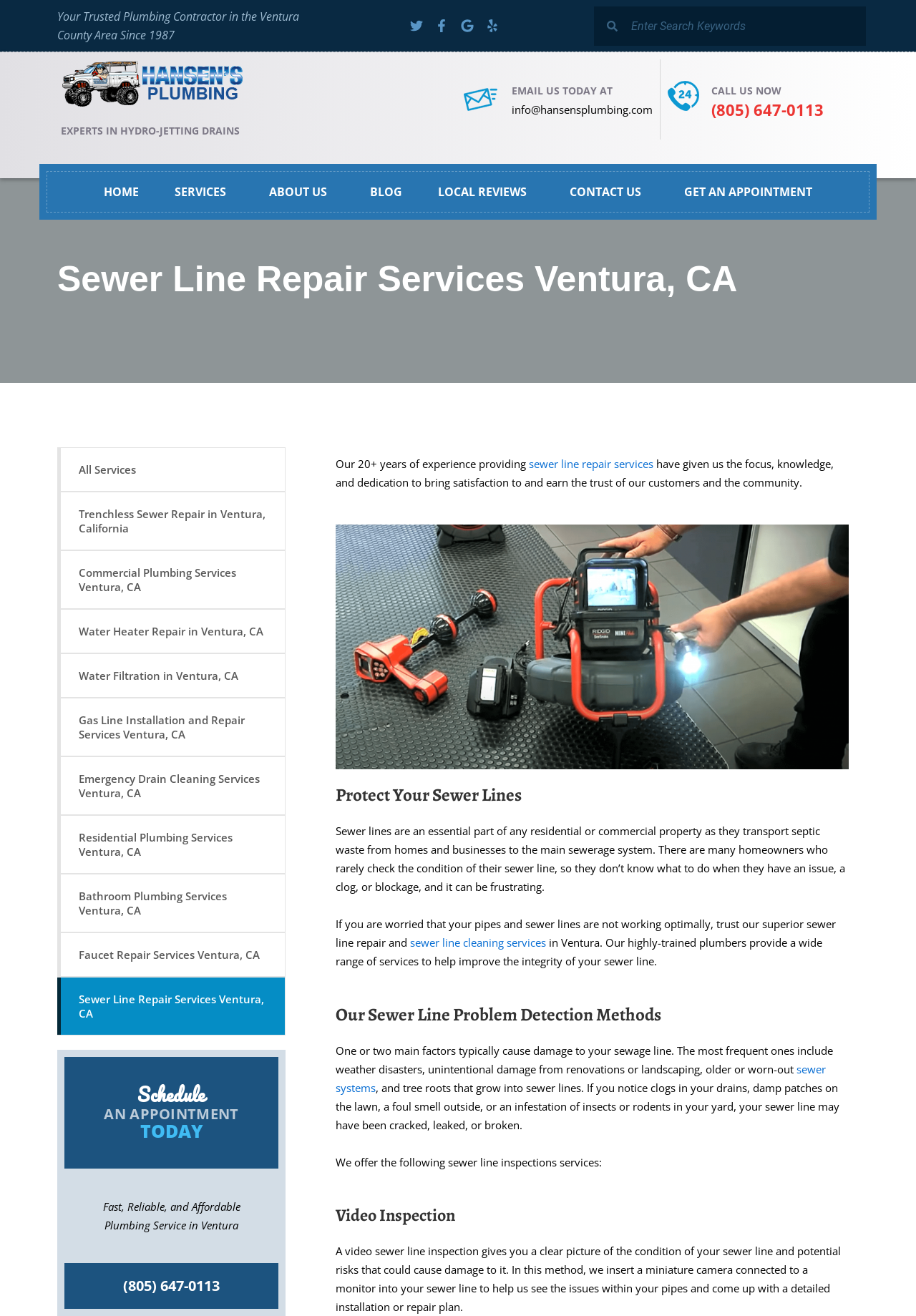Reply to the question with a brief word or phrase: How many years of experience does the company have?

20+